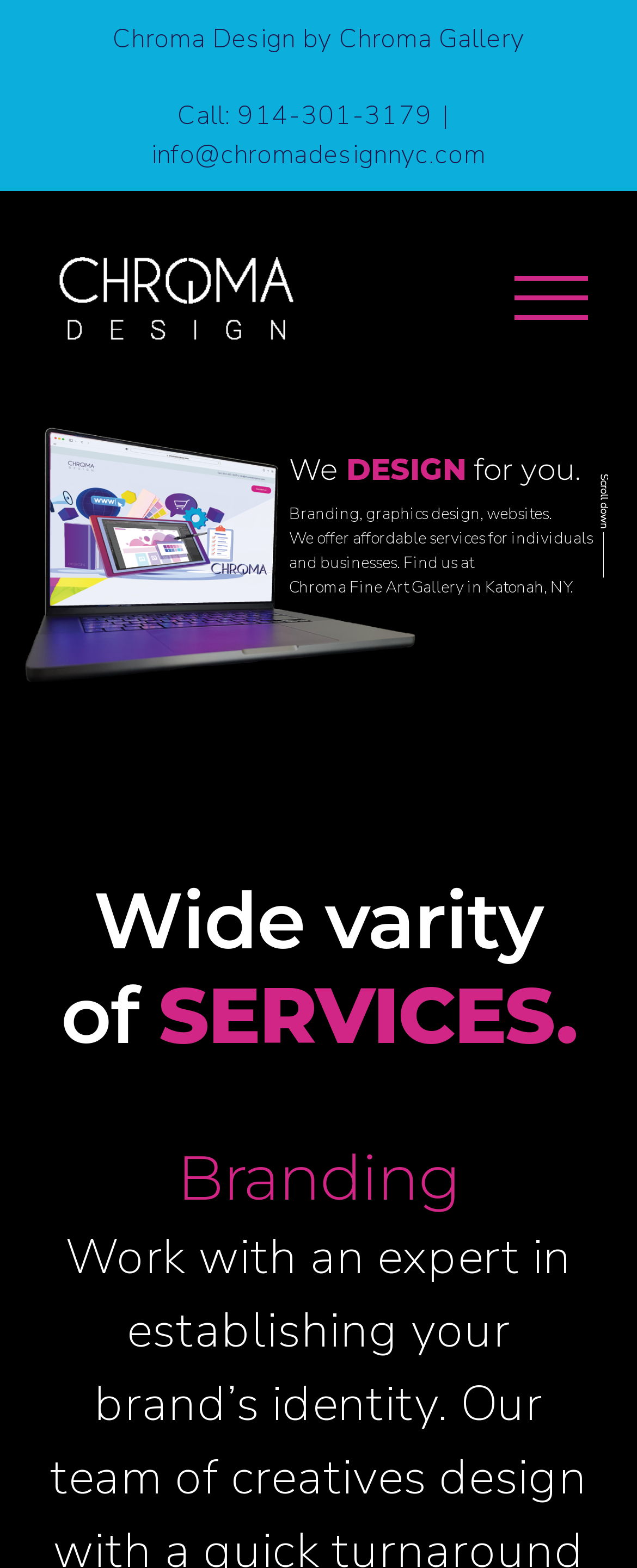Please specify the bounding box coordinates in the format (top-left x, top-left y, bottom-right x, bottom-right y), with all values as floating point numbers between 0 and 1. Identify the bounding box of the UI element described by: Chroma Design by Chroma Gallery

[0.144, 0.0, 0.856, 0.05]